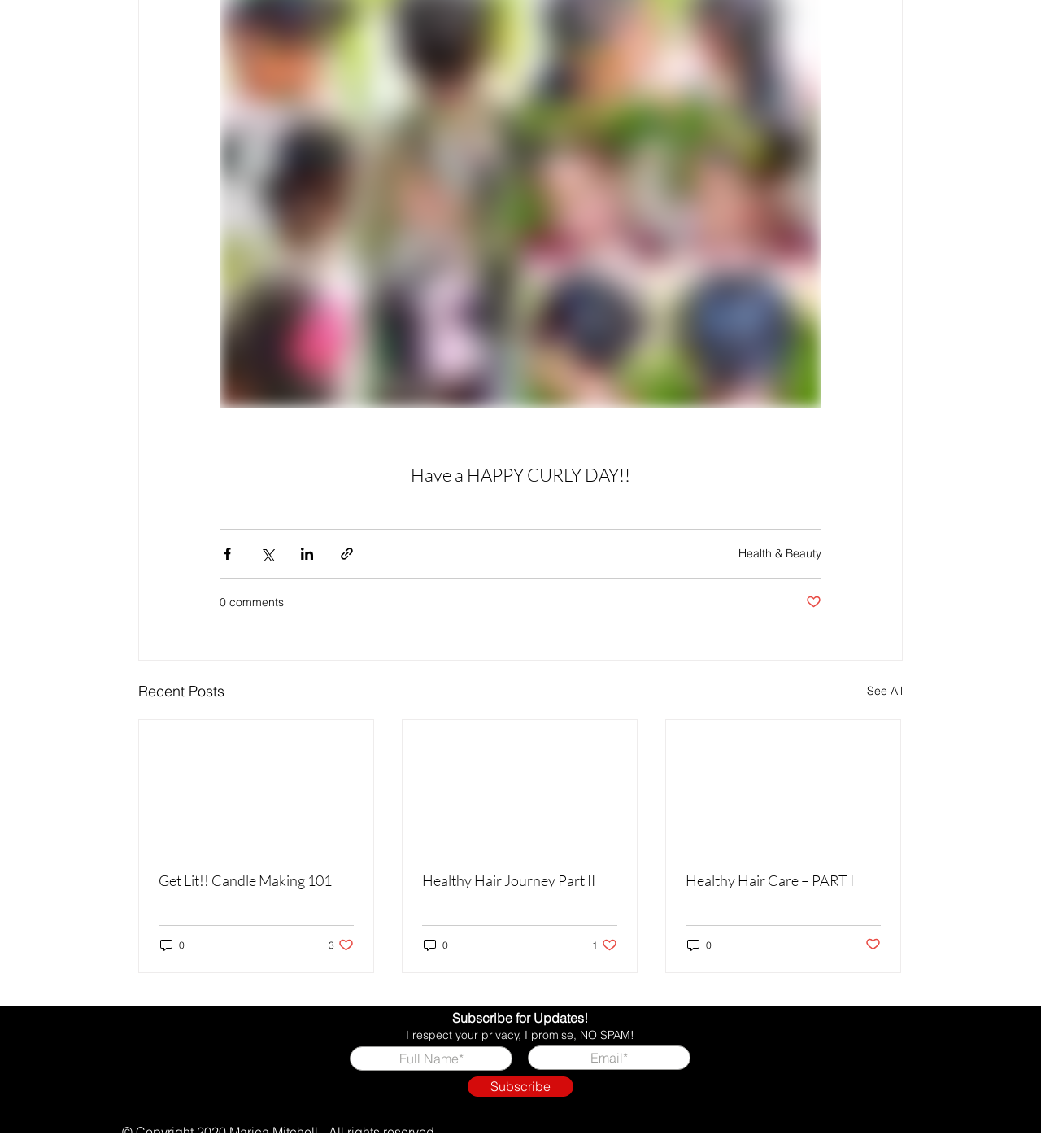Can you provide the bounding box coordinates for the element that should be clicked to implement the instruction: "Read 'Get Lit!! Candle Making 101'"?

[0.152, 0.759, 0.34, 0.774]